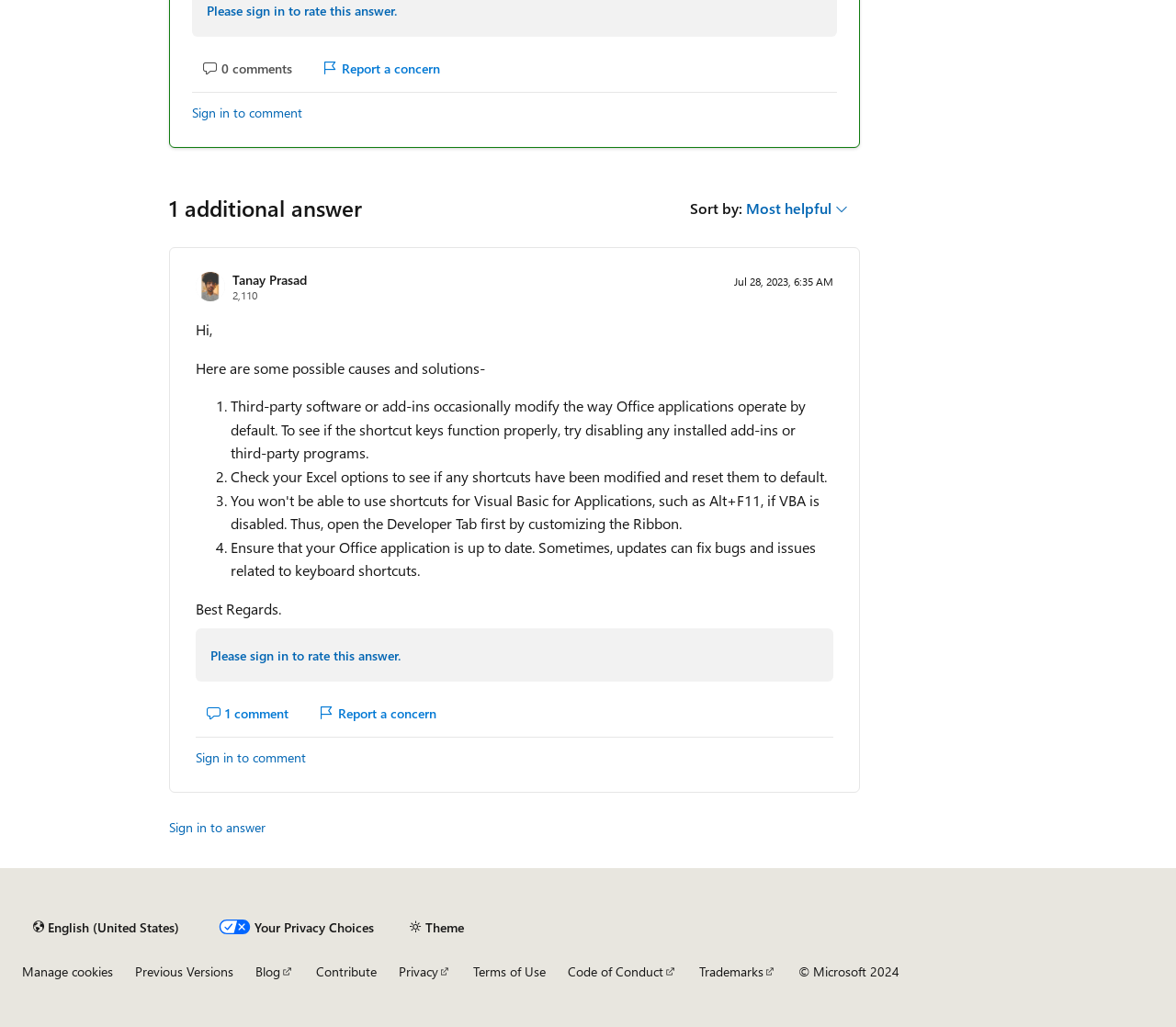Using the description: "Terms of Use", determine the UI element's bounding box coordinates. Ensure the coordinates are in the format of four float numbers between 0 and 1, i.e., [left, top, right, bottom].

[0.402, 0.937, 0.464, 0.954]